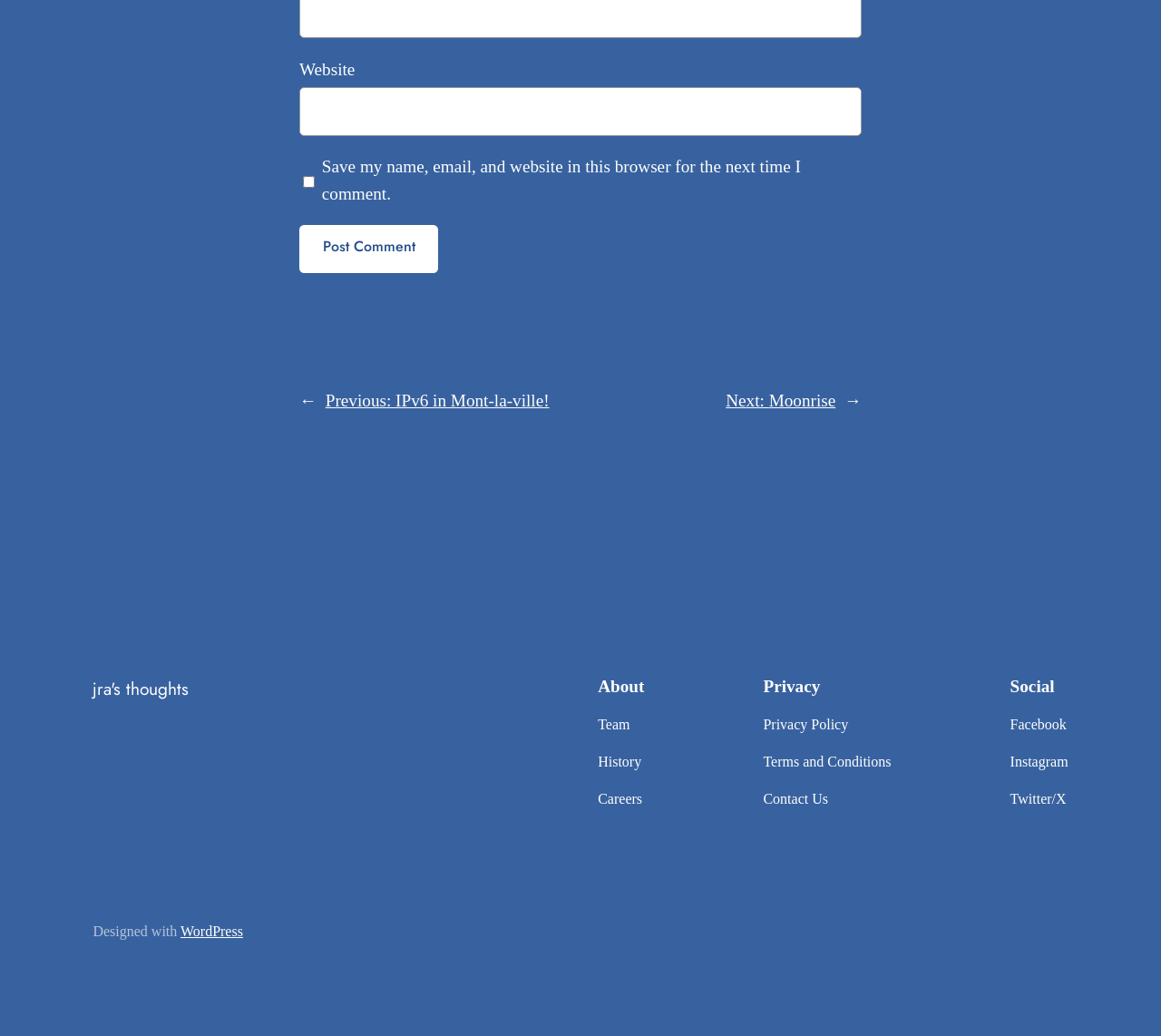Provide a one-word or one-phrase answer to the question:
What is the purpose of the checkbox?

Save my name, email, and website